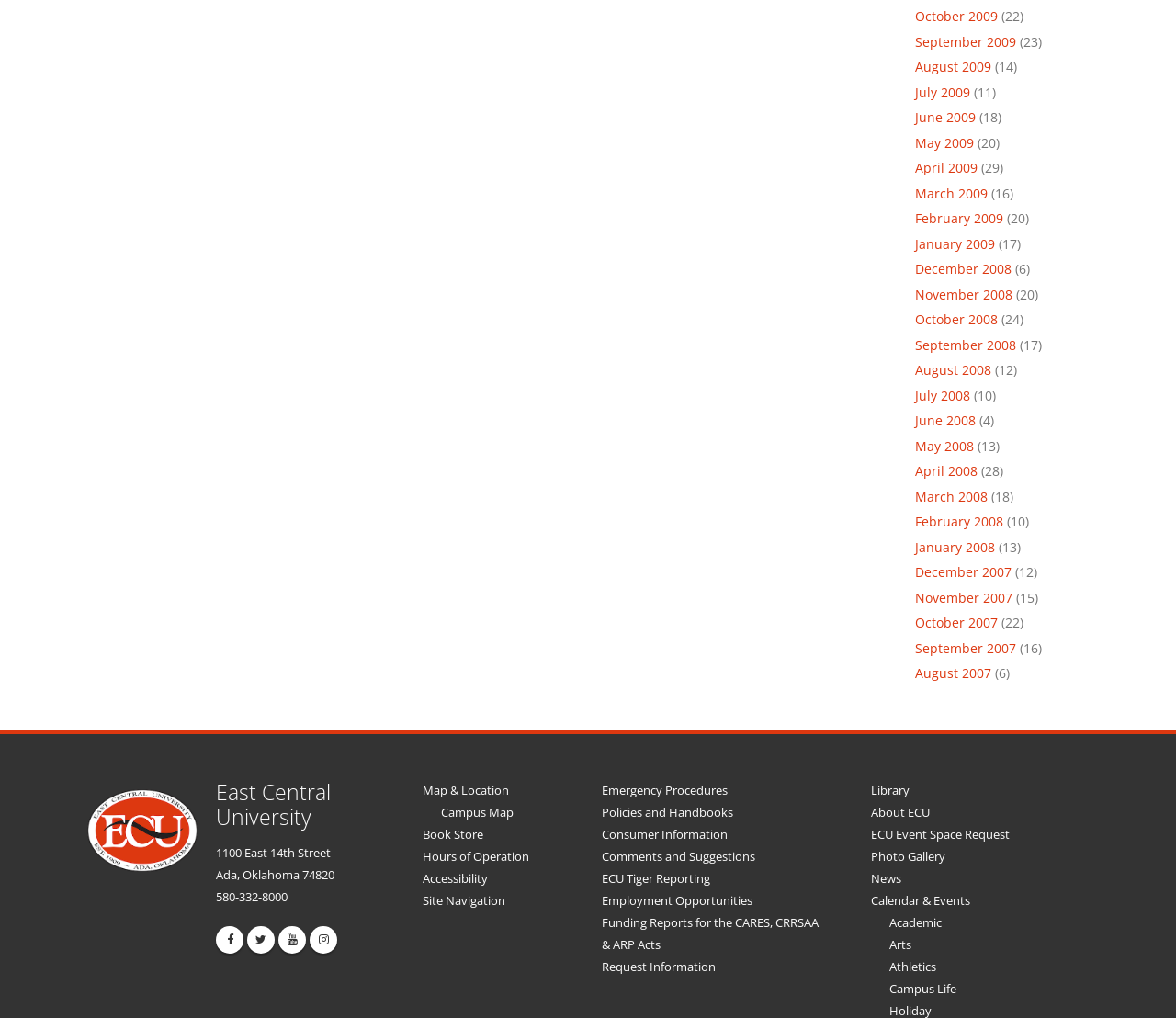Using the description: "January 2009", identify the bounding box of the corresponding UI element in the screenshot.

[0.778, 0.231, 0.846, 0.248]